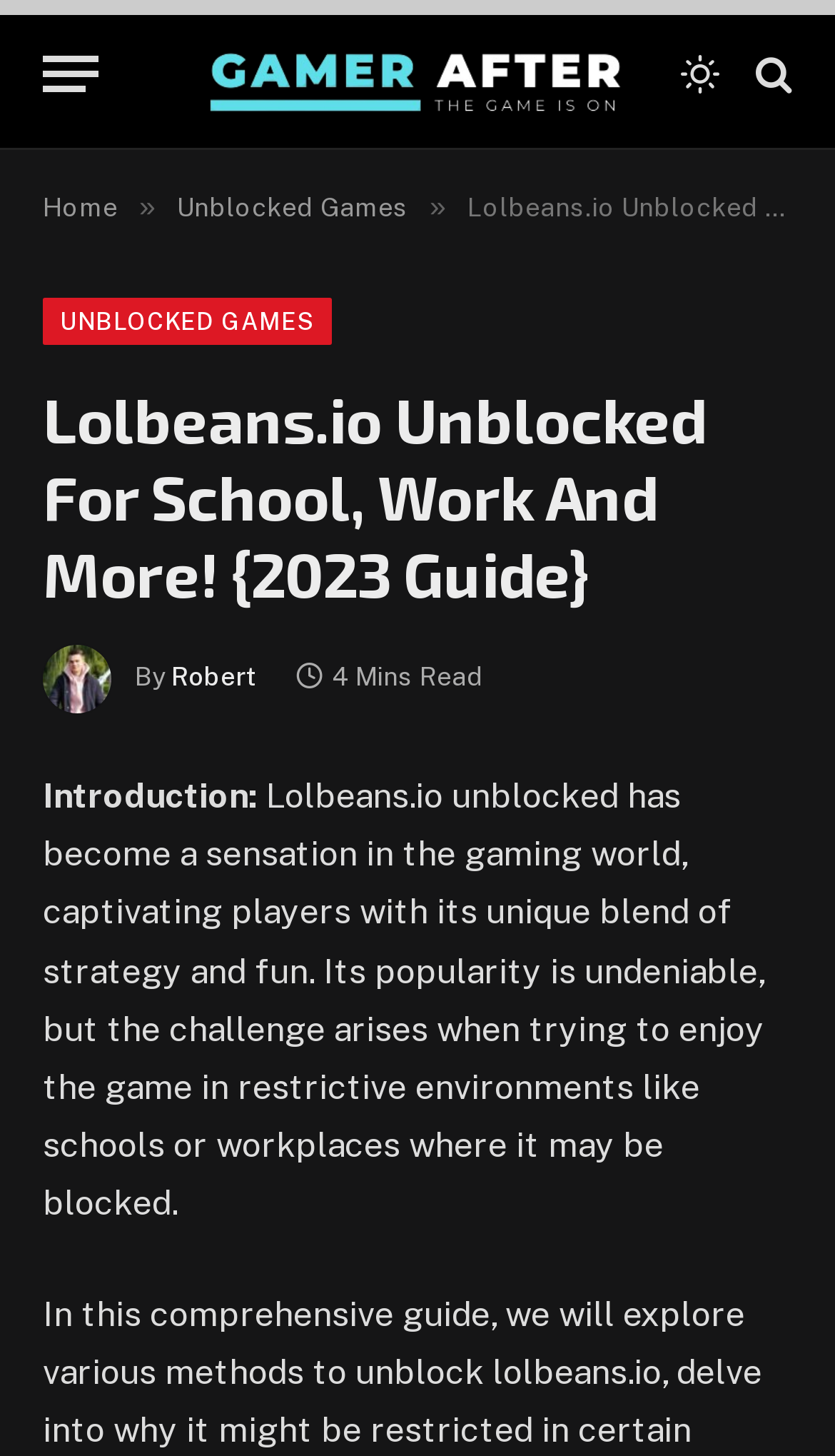Please extract the title of the webpage.

Lolbeans.io Unblocked For School, Work And More! {2023 Guide}